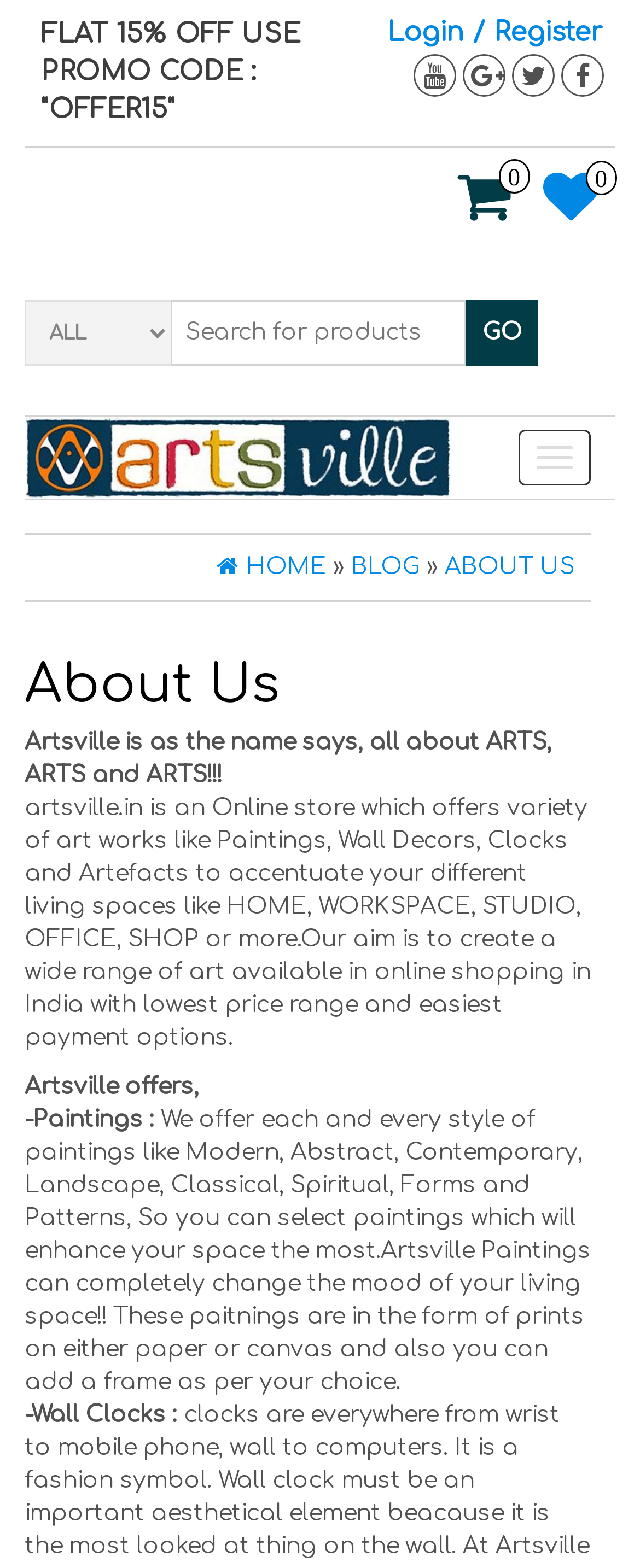Highlight the bounding box coordinates of the region I should click on to meet the following instruction: "Go to home page".

[0.338, 0.353, 0.51, 0.369]